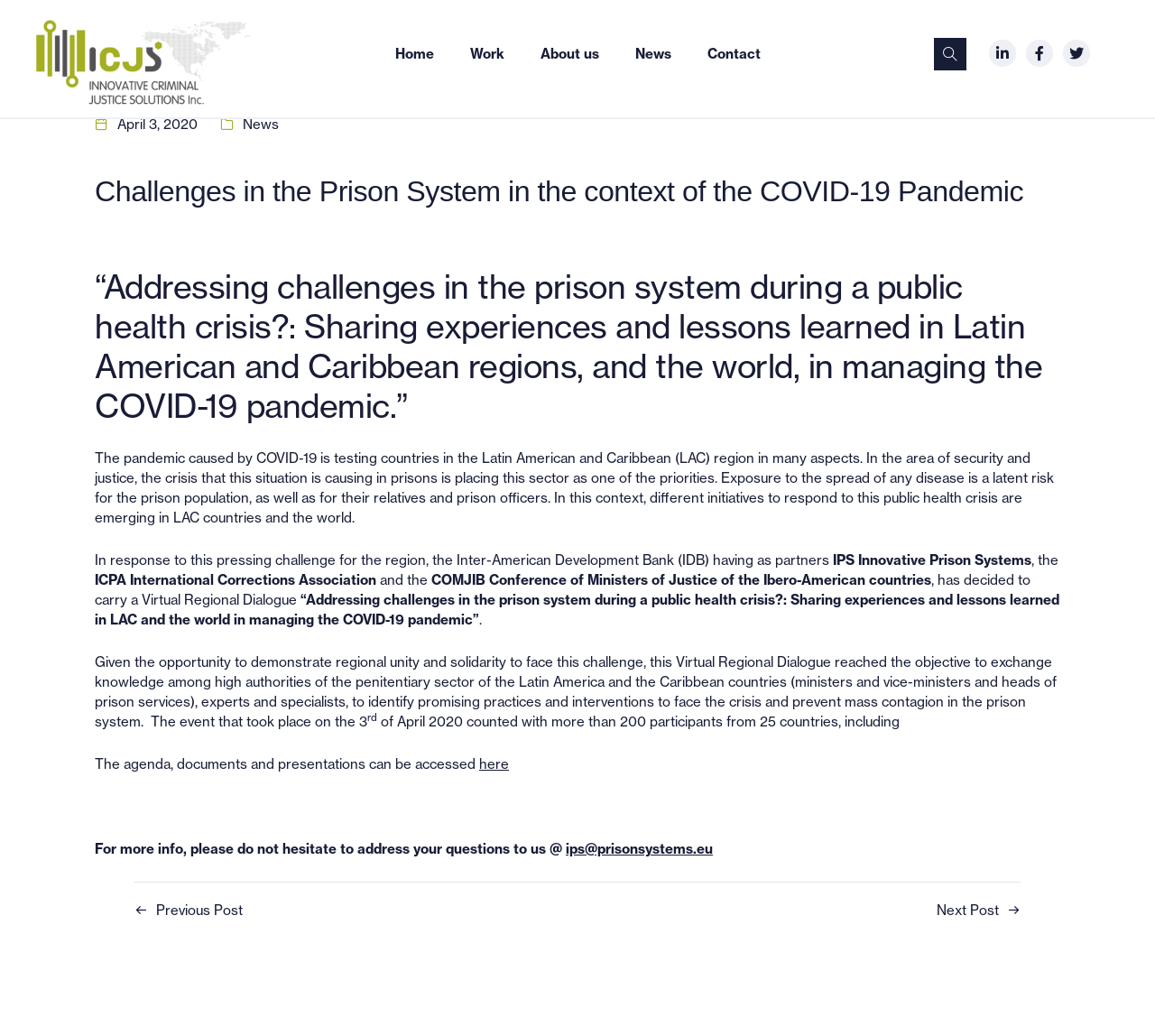Generate a comprehensive description of the webpage content.

This webpage is about the challenges in the prison system during the COVID-19 pandemic. At the top left corner, there are two logos: "icjs_color@2x_retina_logo" and "ips_color@2x_retina_logo". Next to them, there is a navigation menu with links to "Home", "Work", "About us", "News", and "Contact". 

On the right side of the navigation menu, there are three social media links represented by icons. Below the navigation menu, there is a date "April 3, 2020" and a link to "News". 

The main content of the webpage is divided into several sections. The first section has a heading "Challenges in the Prison System in the context of the COVID-19 Pandemic" and a subheading that describes the purpose of the virtual regional dialogue. 

The second section provides a detailed description of the challenges faced by the prison system during the pandemic, including the risk of disease spread among the prison population, relatives, and prison officers. 

The third section describes the response to this challenge, including the initiatives taken by the Inter-American Development Bank (IDB) and its partners, such as IPS Innovative Prison Systems, ICPA International Corrections Association, and the COMJIB Conference of Ministers of Justice of the Ibero-American countries. 

The fourth section describes the Virtual Regional Dialogue, including its objective, participants, and outcome. There is also a link to access the agenda, documents, and presentations of the event. 

Finally, at the bottom of the webpage, there is a call to action to address questions to the organization, with a link to their email address. There are also links to "Previous Post" and "Next Post" on the bottom left and right corners, respectively.